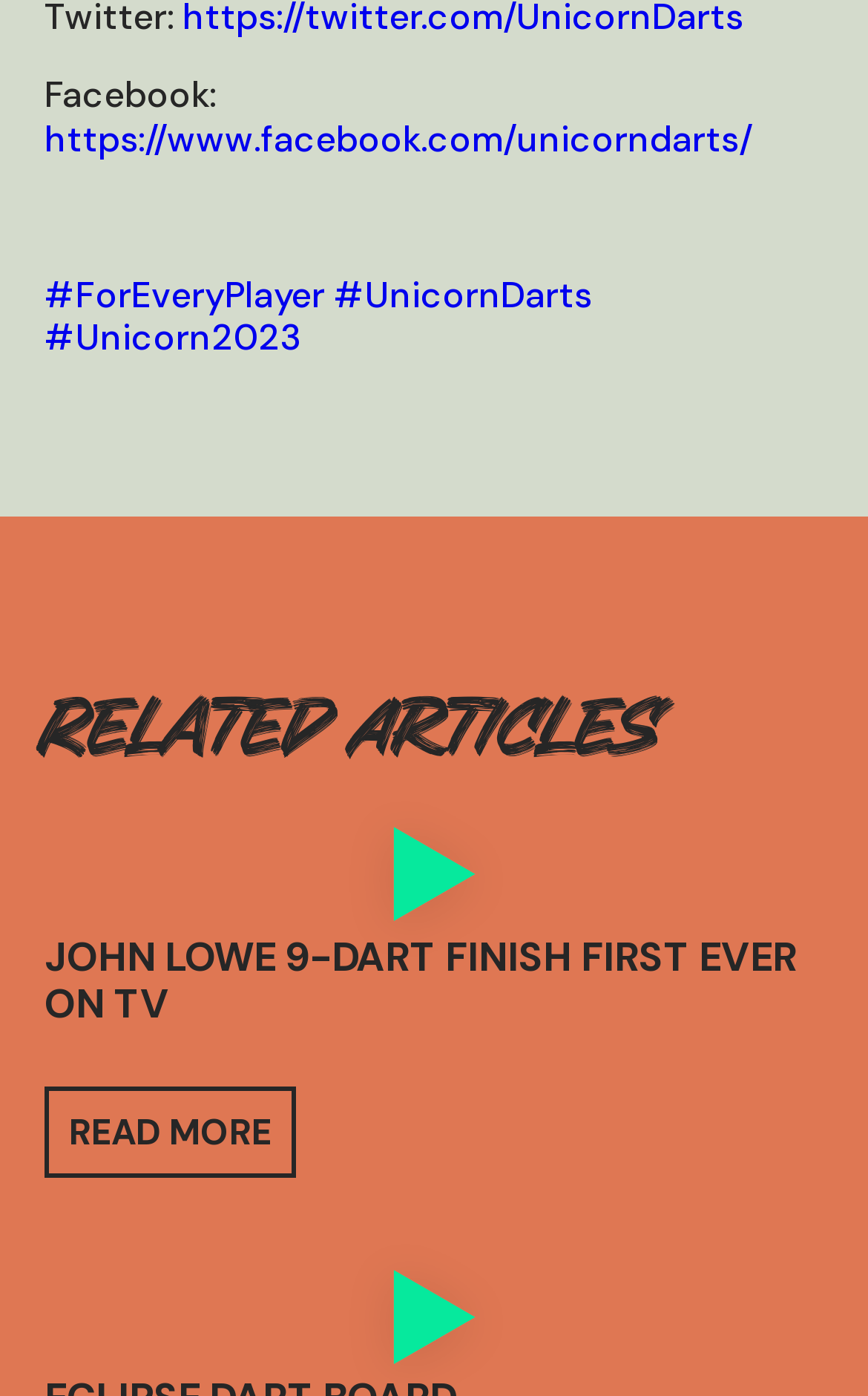Please identify the bounding box coordinates of the region to click in order to complete the task: "View related articles". The coordinates must be four float numbers between 0 and 1, specified as [left, top, right, bottom].

[0.051, 0.492, 0.949, 0.549]